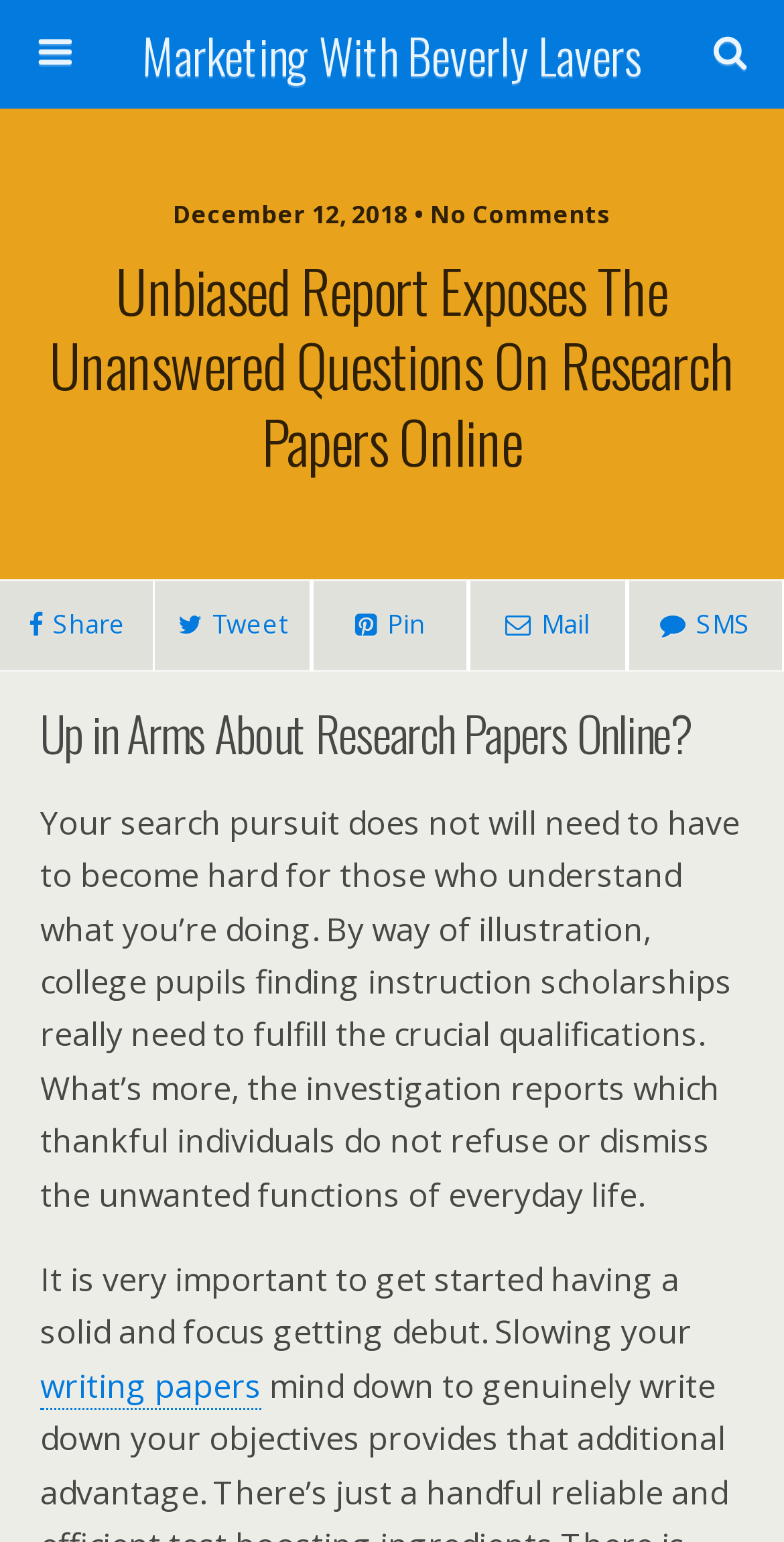Specify the bounding box coordinates of the area that needs to be clicked to achieve the following instruction: "Click the PhotoVaultOne link".

None